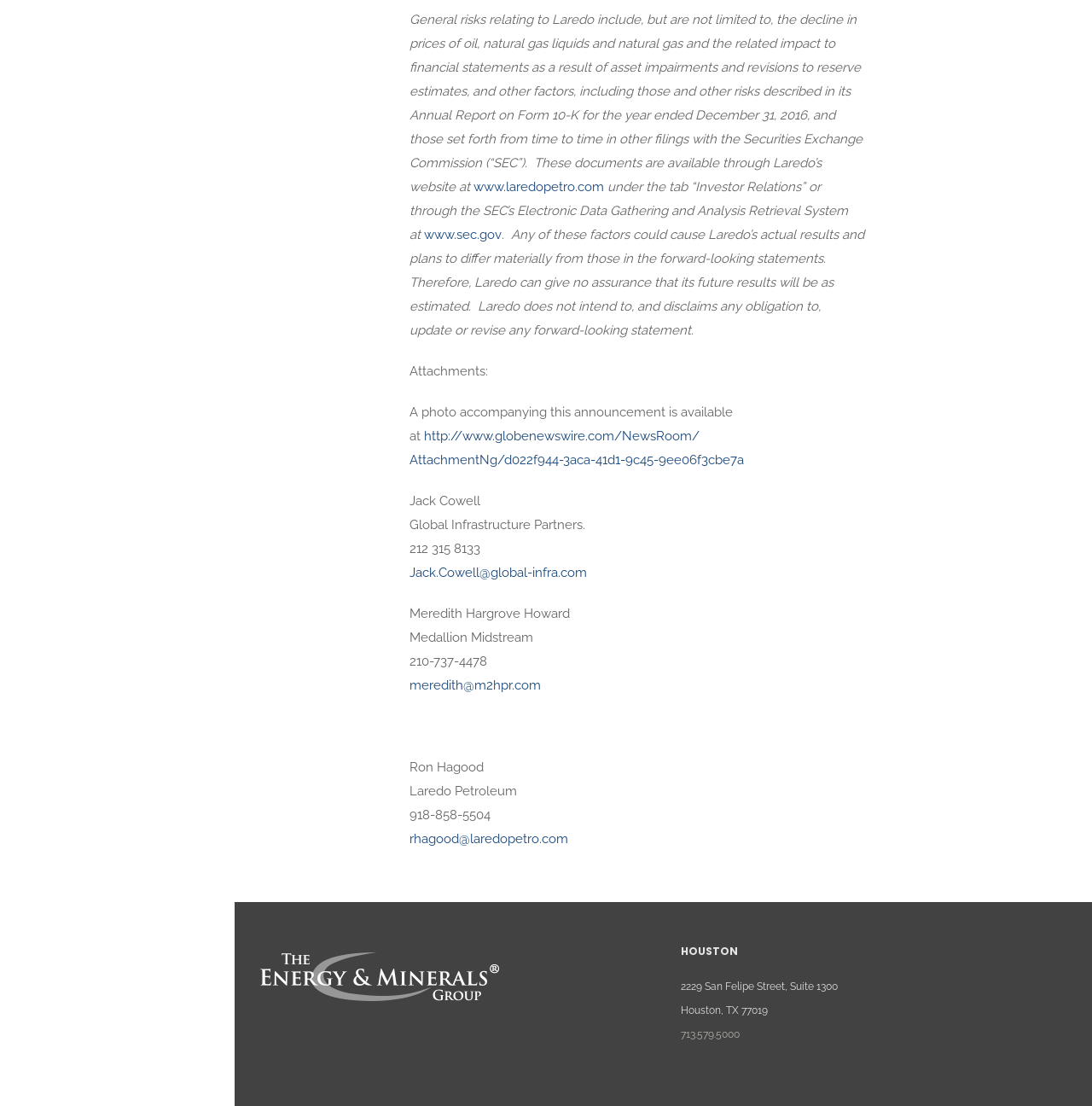Bounding box coordinates are given in the format (top-left x, top-left y, bottom-right x, bottom-right y). All values should be floating point numbers between 0 and 1. Provide the bounding box coordinate for the UI element described as: http://www.globenewswire.com/NewsRoom/ AttachmentNg/d022f944-3aca-41d1-9c45-9ee06f3cbe7a

[0.375, 0.387, 0.681, 0.422]